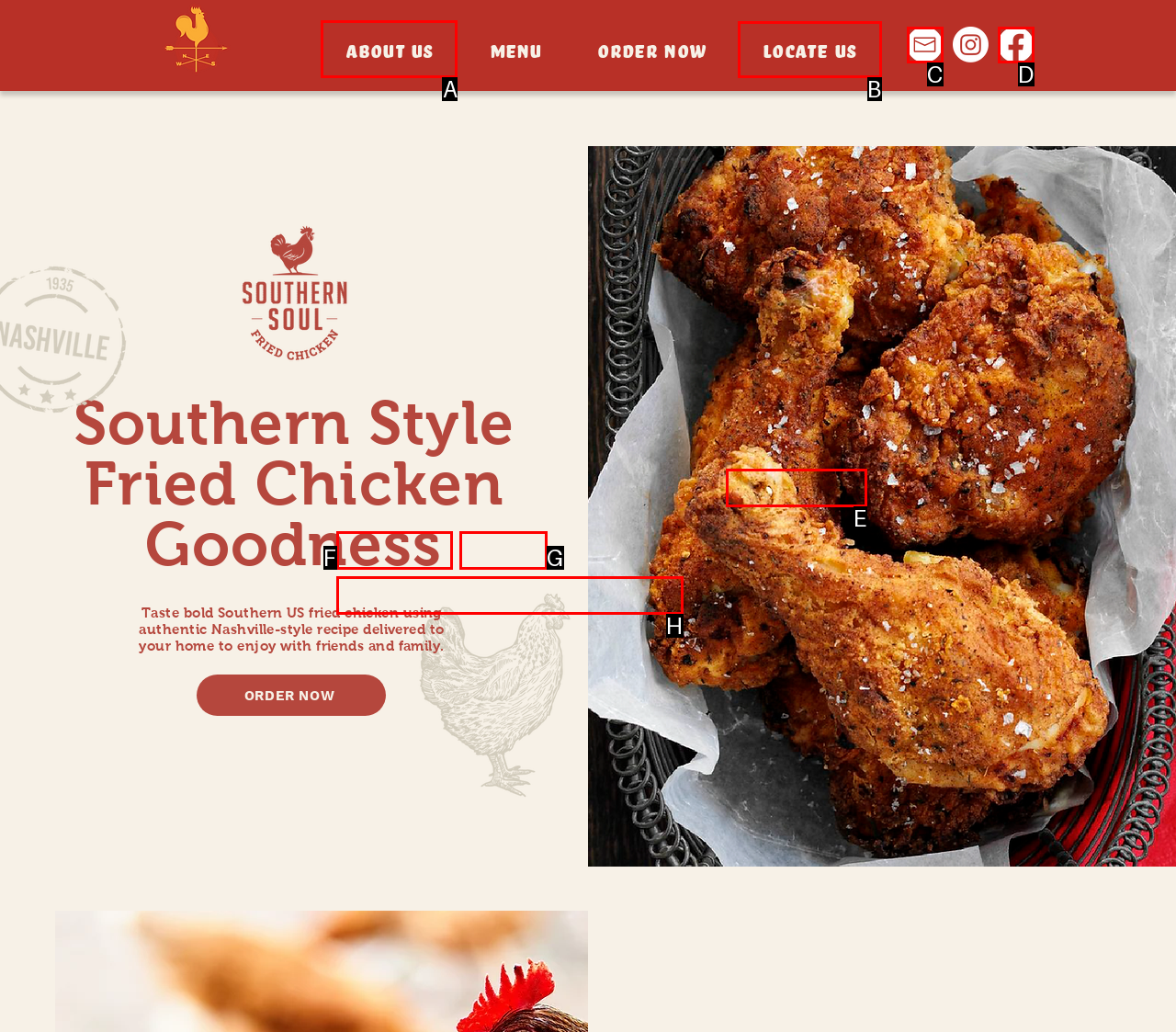Pick the option that should be clicked to perform the following task: Go to About Us
Answer with the letter of the selected option from the available choices.

A